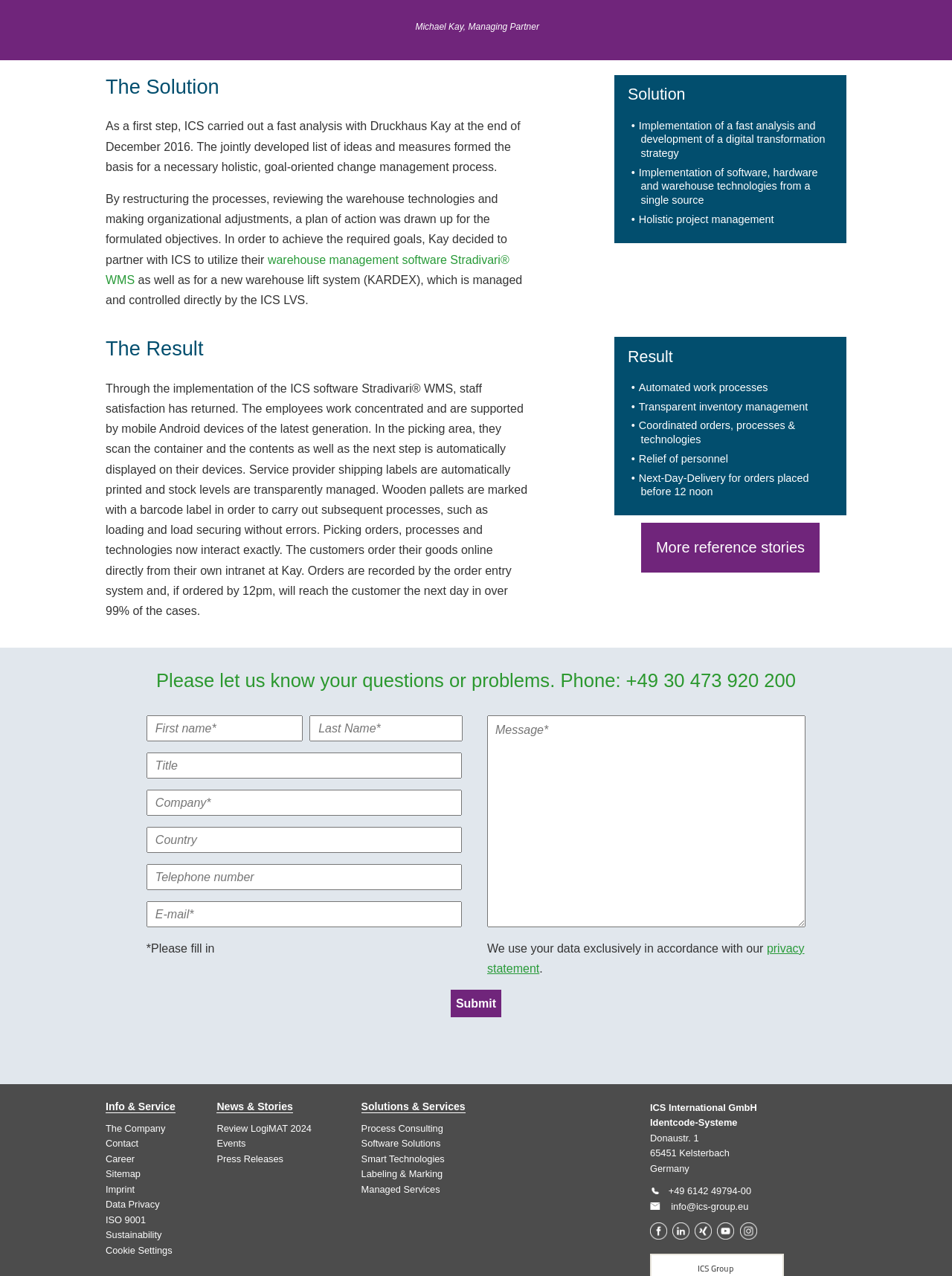Identify the bounding box for the UI element described as: "privacy statement". The coordinates should be four float numbers between 0 and 1, i.e., [left, top, right, bottom].

[0.512, 0.738, 0.845, 0.764]